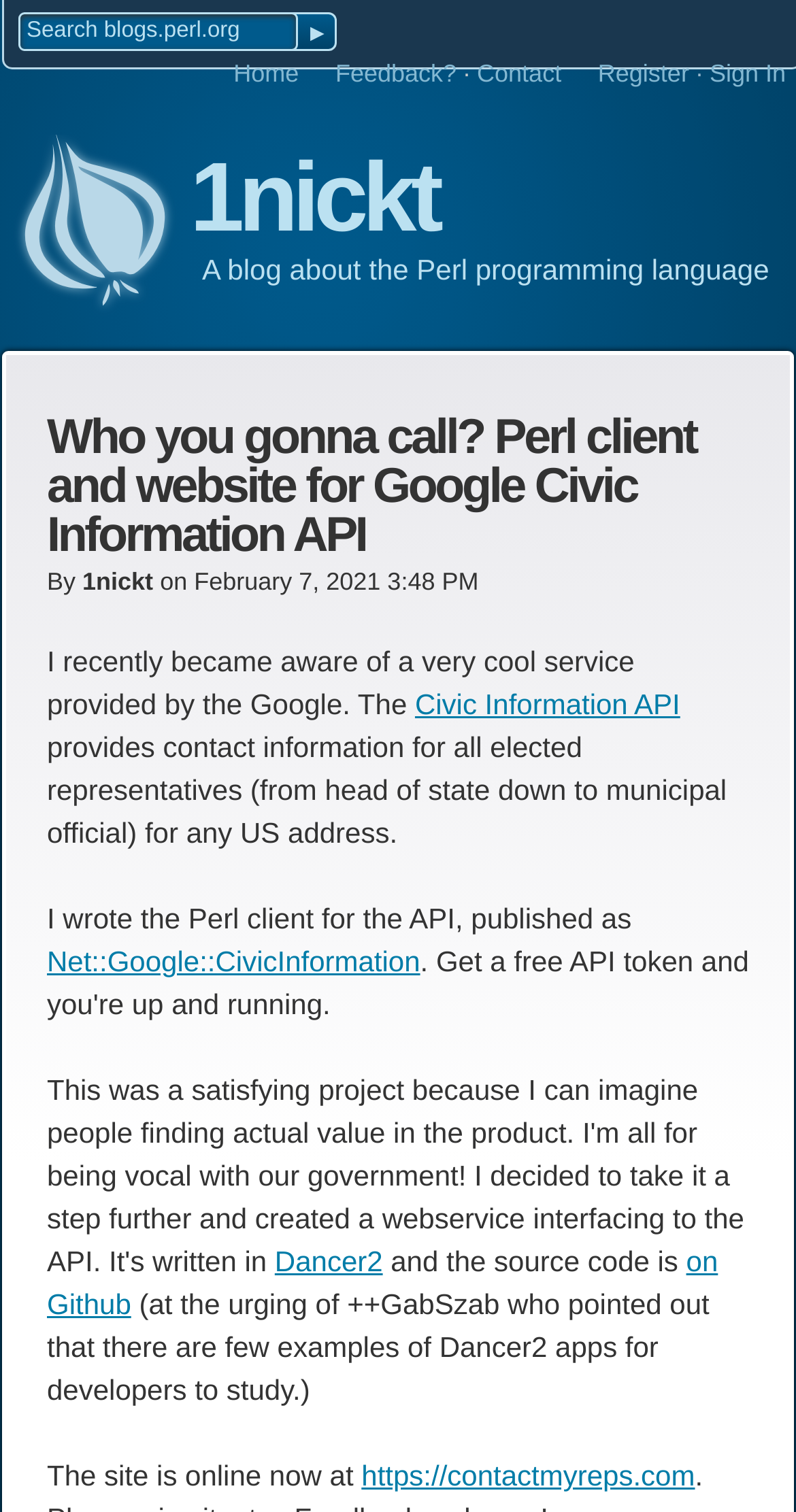Using the provided element description, identify the bounding box coordinates as (top-left x, top-left y, bottom-right x, bottom-right y). Ensure all values are between 0 and 1. Description: Net::Google::CivicInformation

[0.059, 0.625, 0.528, 0.647]